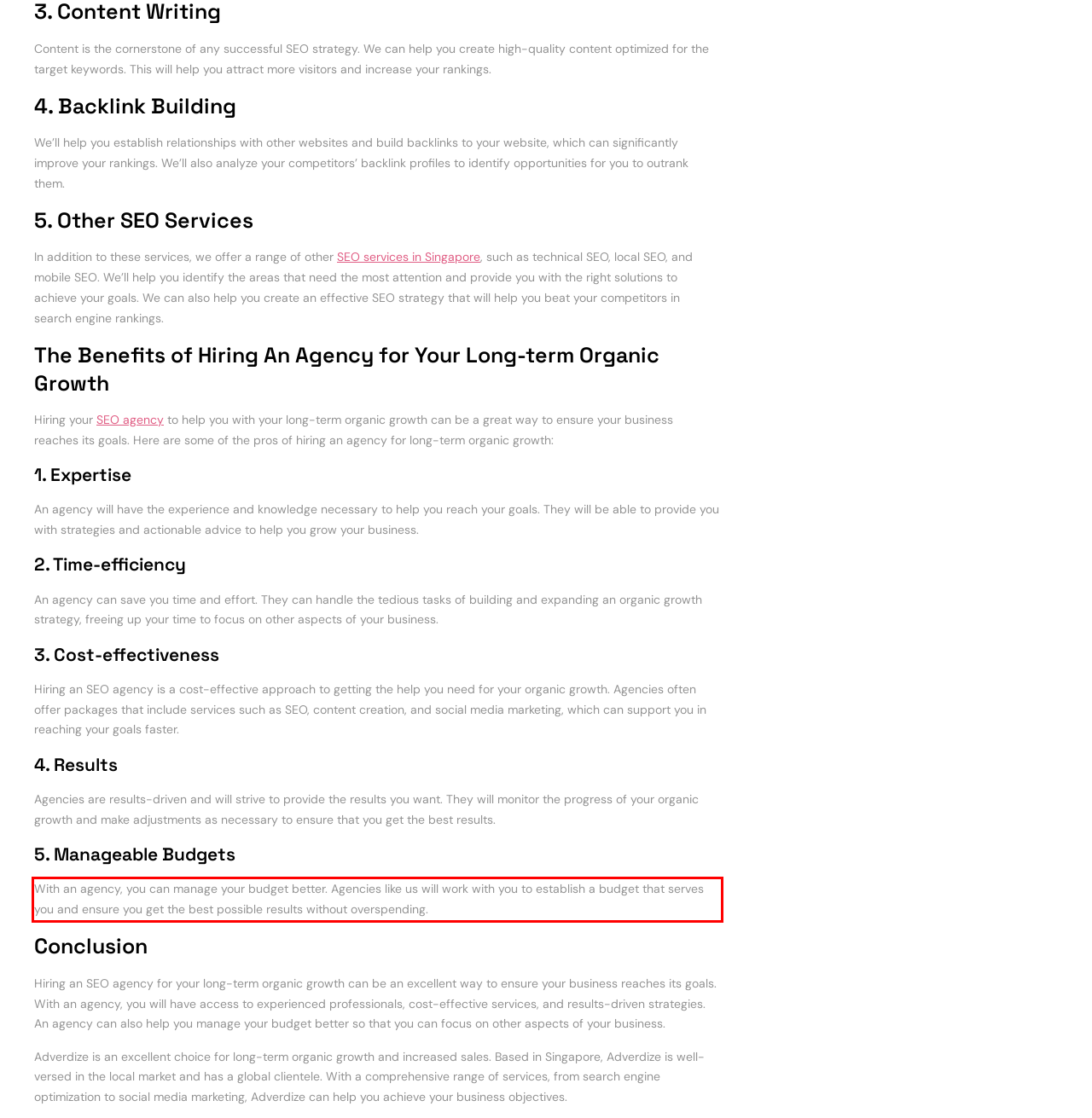Identify the text inside the red bounding box on the provided webpage screenshot by performing OCR.

With an agency, you can manage your budget better. Agencies like us will work with you to establish a budget that serves you and ensure you get the best possible results without overspending.